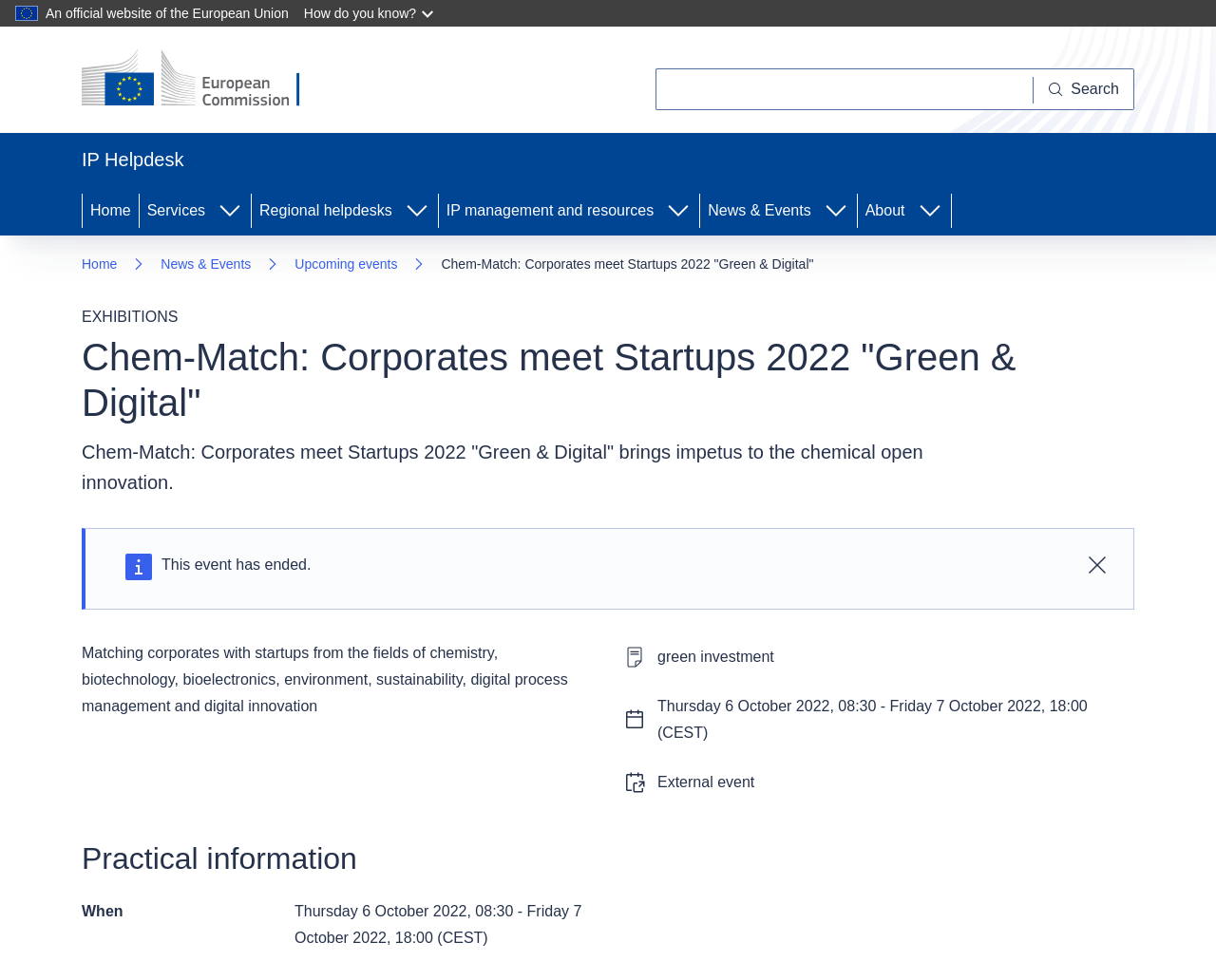Show the bounding box coordinates for the element that needs to be clicked to execute the following instruction: "Click on IP Helpdesk". Provide the coordinates in the form of four float numbers between 0 and 1, i.e., [left, top, right, bottom].

[0.067, 0.152, 0.151, 0.173]